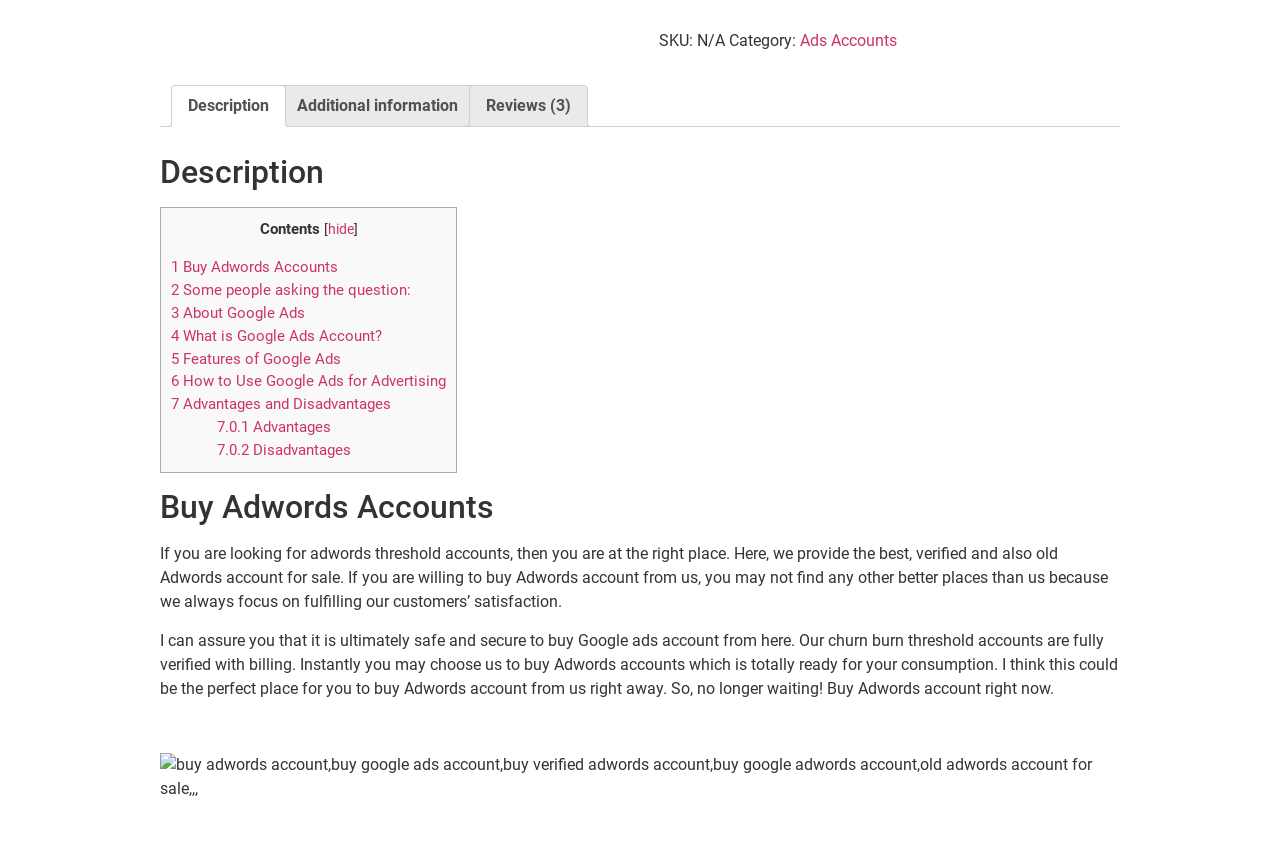Determine the bounding box coordinates of the region that needs to be clicked to achieve the task: "Click on 'Ads Accounts' link".

[0.625, 0.037, 0.701, 0.06]